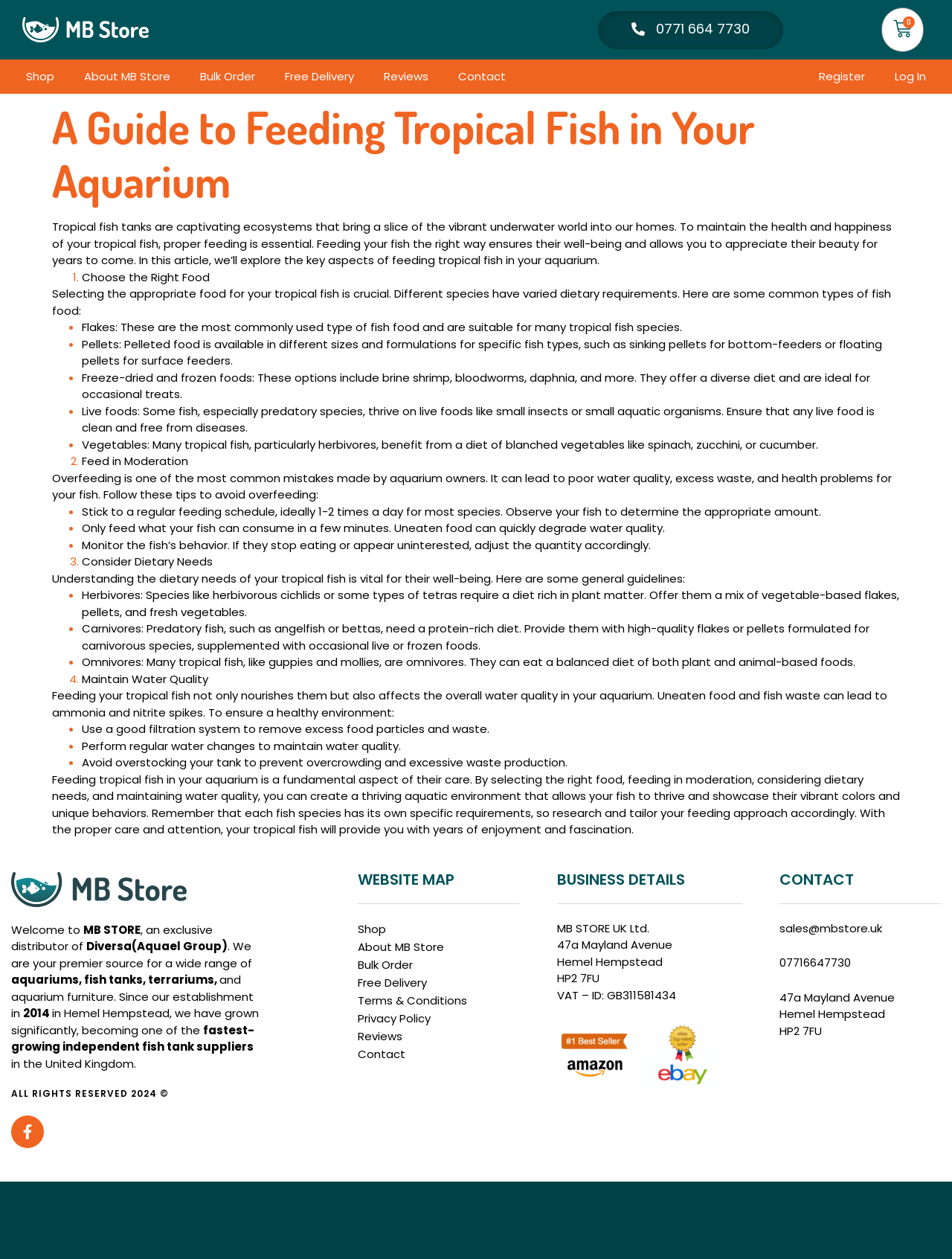Please find the bounding box coordinates of the element that must be clicked to perform the given instruction: "Click the 'Facebook-f' link". The coordinates should be four float numbers from 0 to 1, i.e., [left, top, right, bottom].

[0.012, 0.886, 0.046, 0.912]